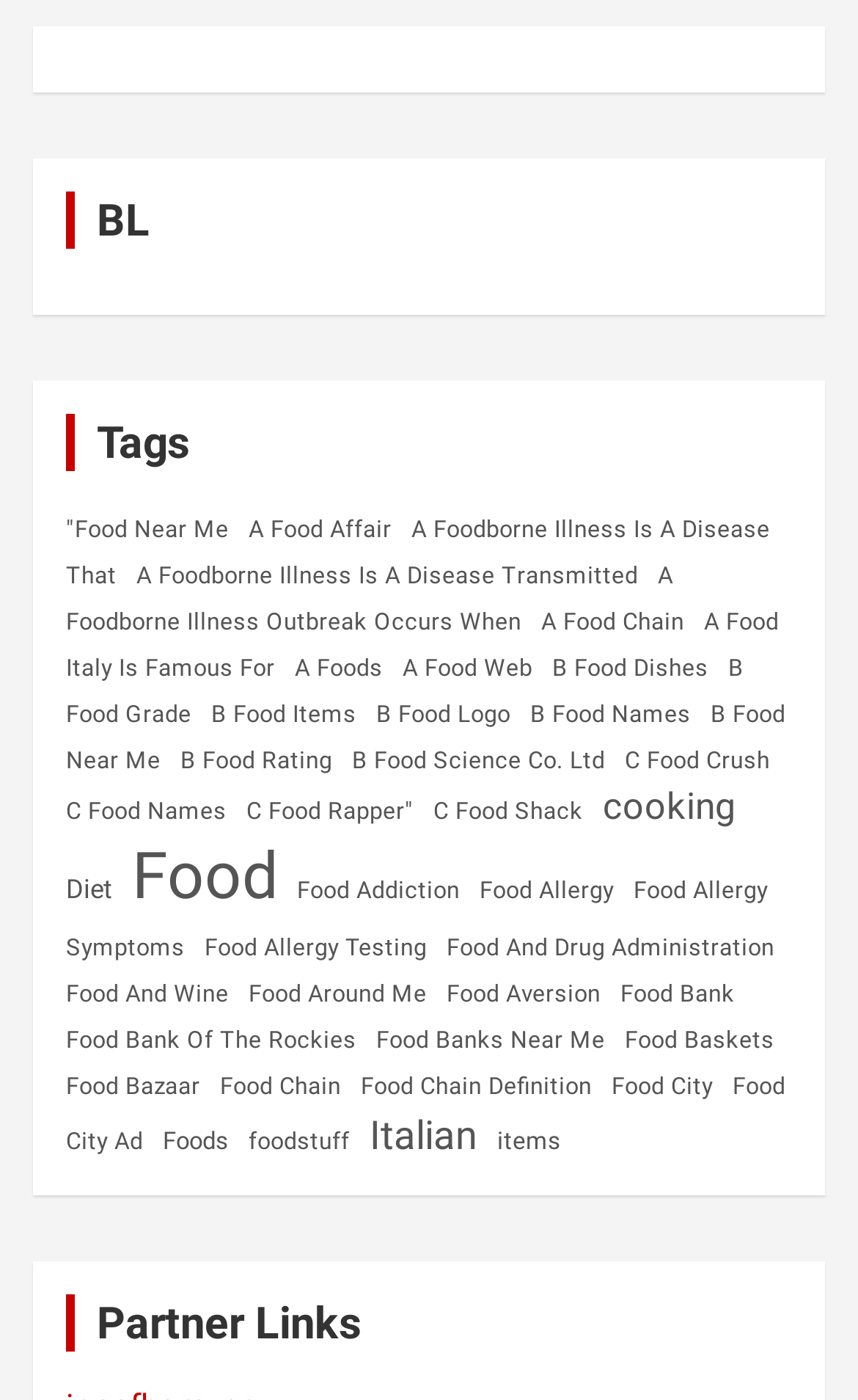Give a concise answer using one word or a phrase to the following question:
How many links are there in the list?

43